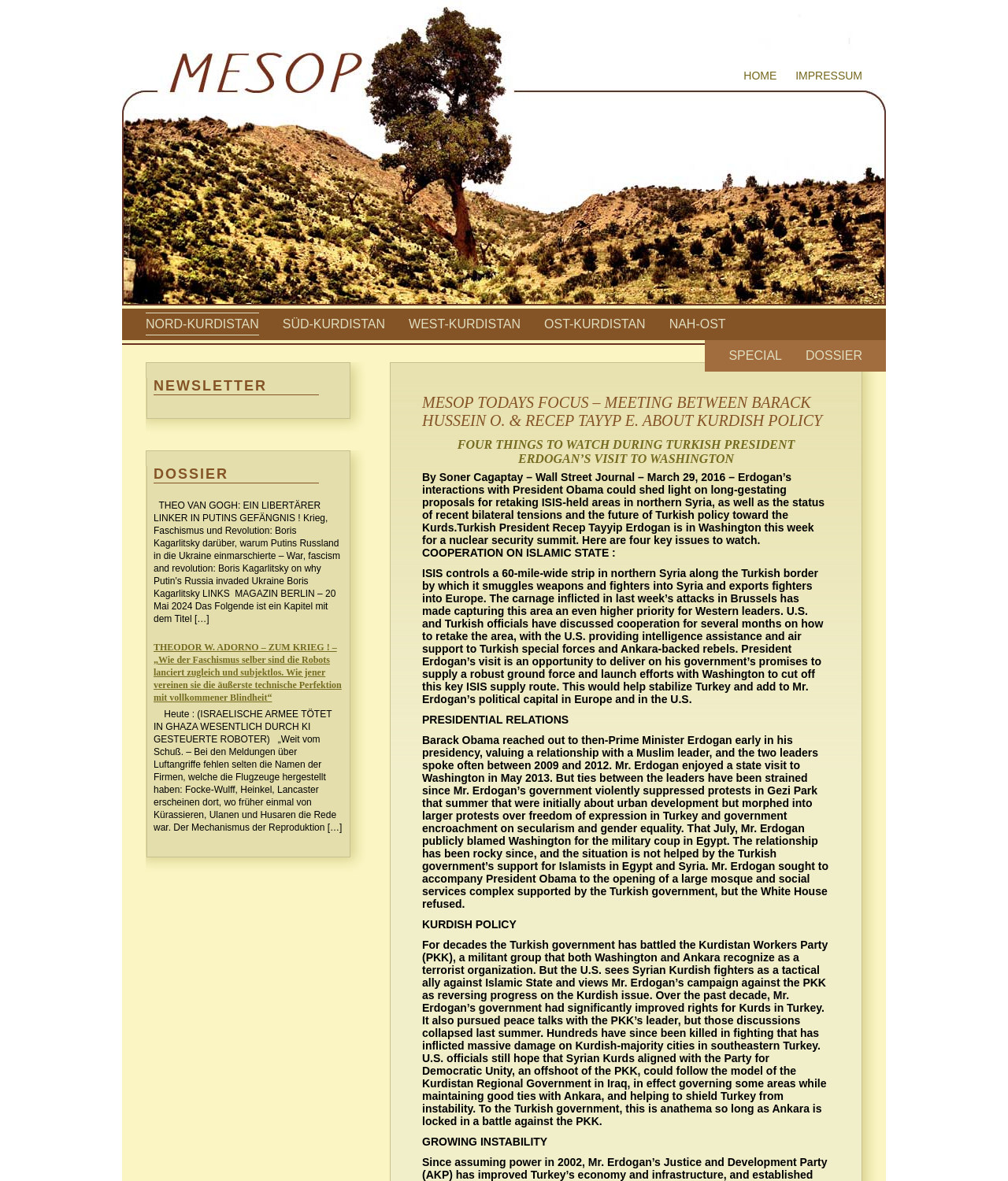What is the name of the journal where Boris Kagarlitsky's article was published?
Using the screenshot, give a one-word or short phrase answer.

LINKS MAGAZIN BERLIN